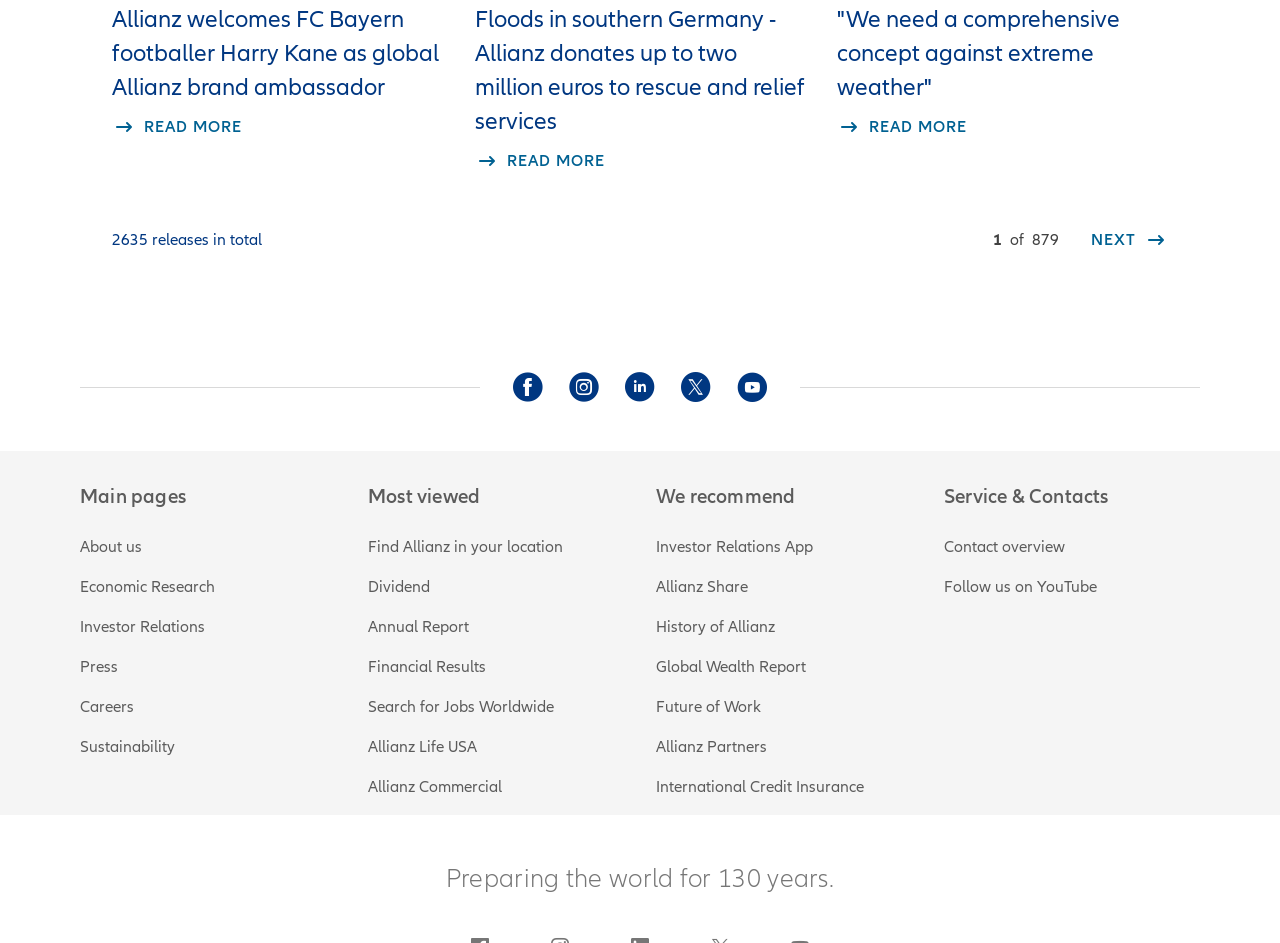Please identify the bounding box coordinates of the clickable region that I should interact with to perform the following instruction: "Visit Allianz on Facebook". The coordinates should be expressed as four float numbers between 0 and 1, i.e., [left, top, right, bottom].

[0.4, 0.394, 0.425, 0.428]